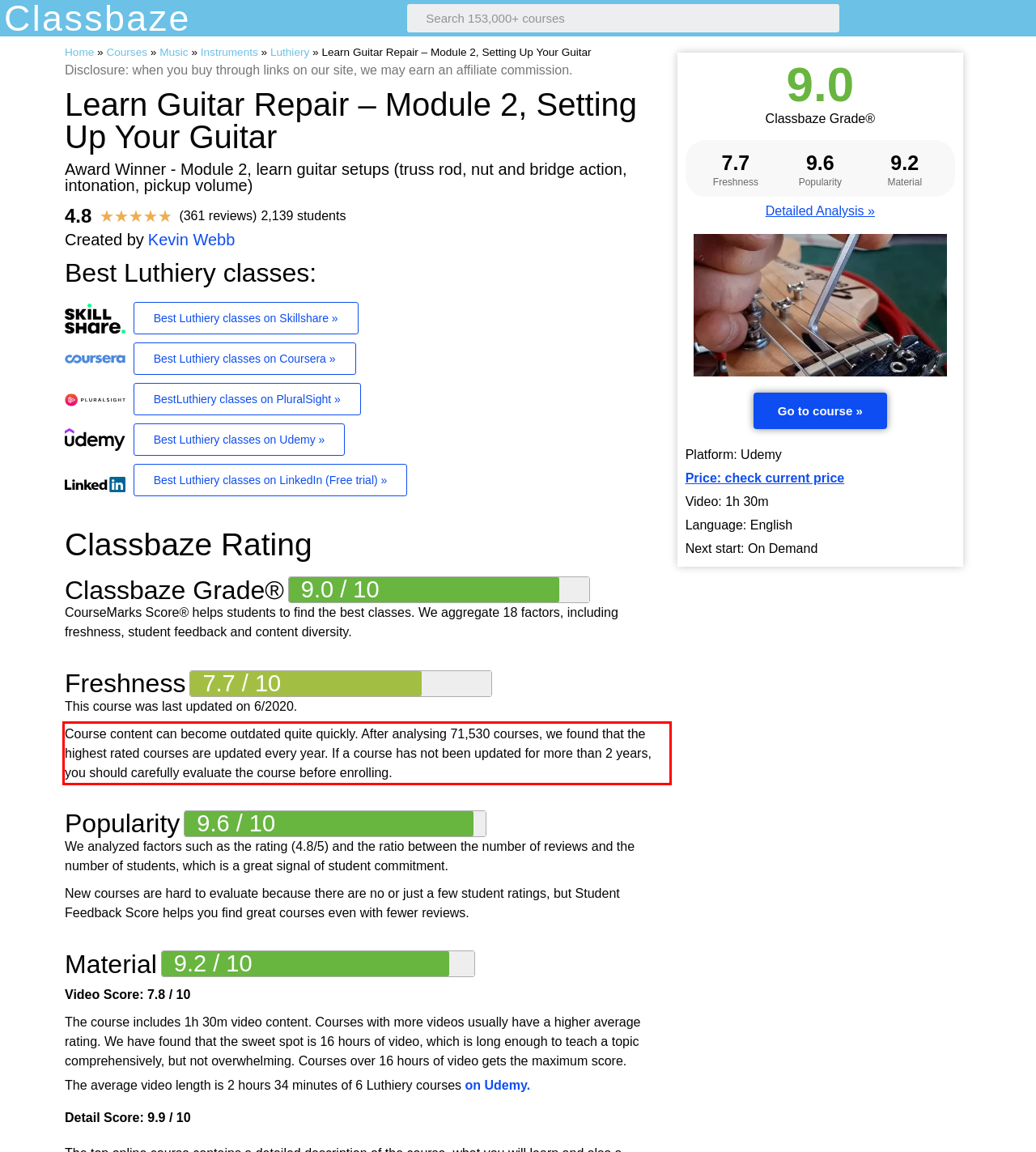Identify the red bounding box in the webpage screenshot and perform OCR to generate the text content enclosed.

Course content can become outdated quite quickly. After analysing 71,530 courses, we found that the highest rated courses are updated every year. If a course has not been updated for more than 2 years, you should carefully evaluate the course before enrolling.